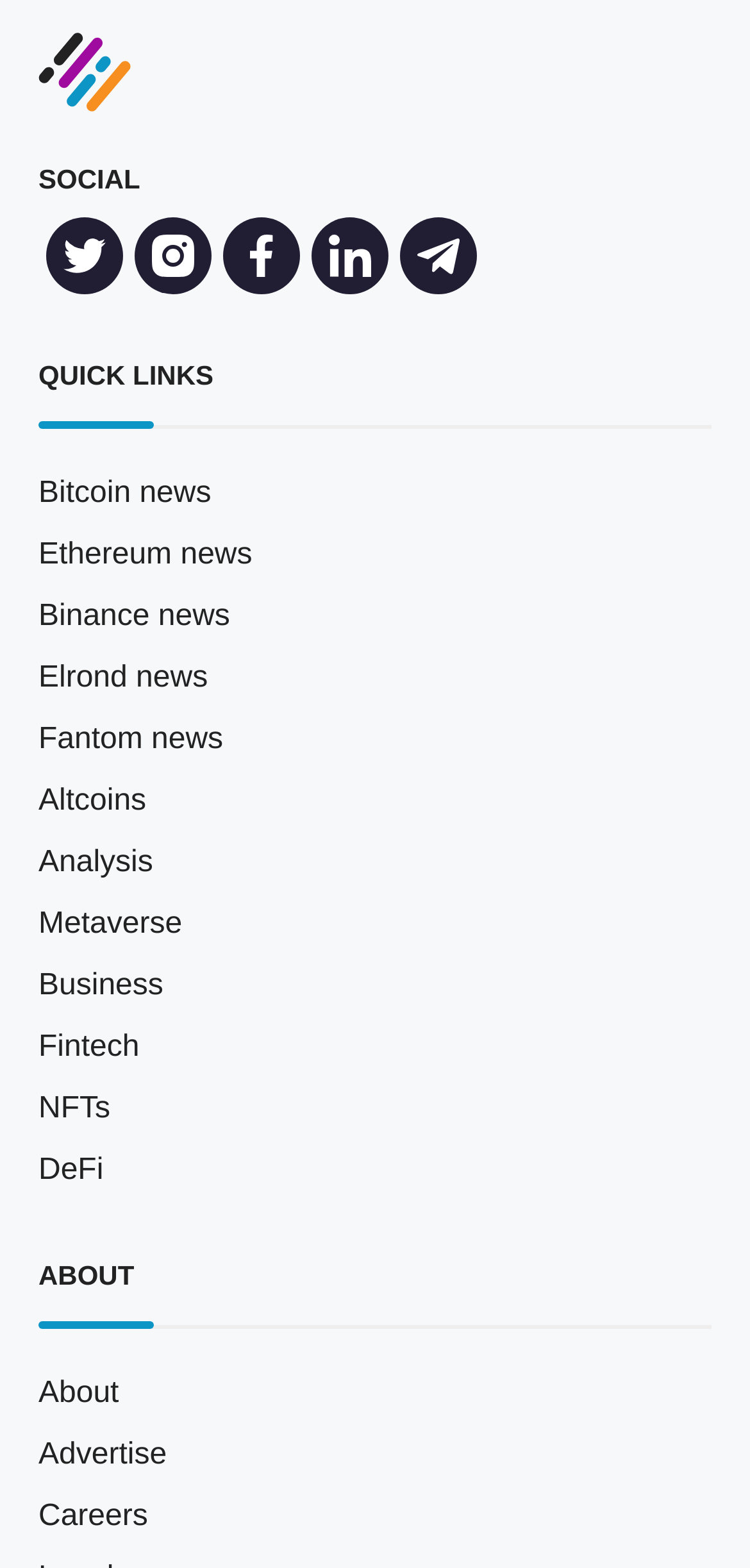How many sections are there on the webpage?
Based on the image, respond with a single word or phrase.

3